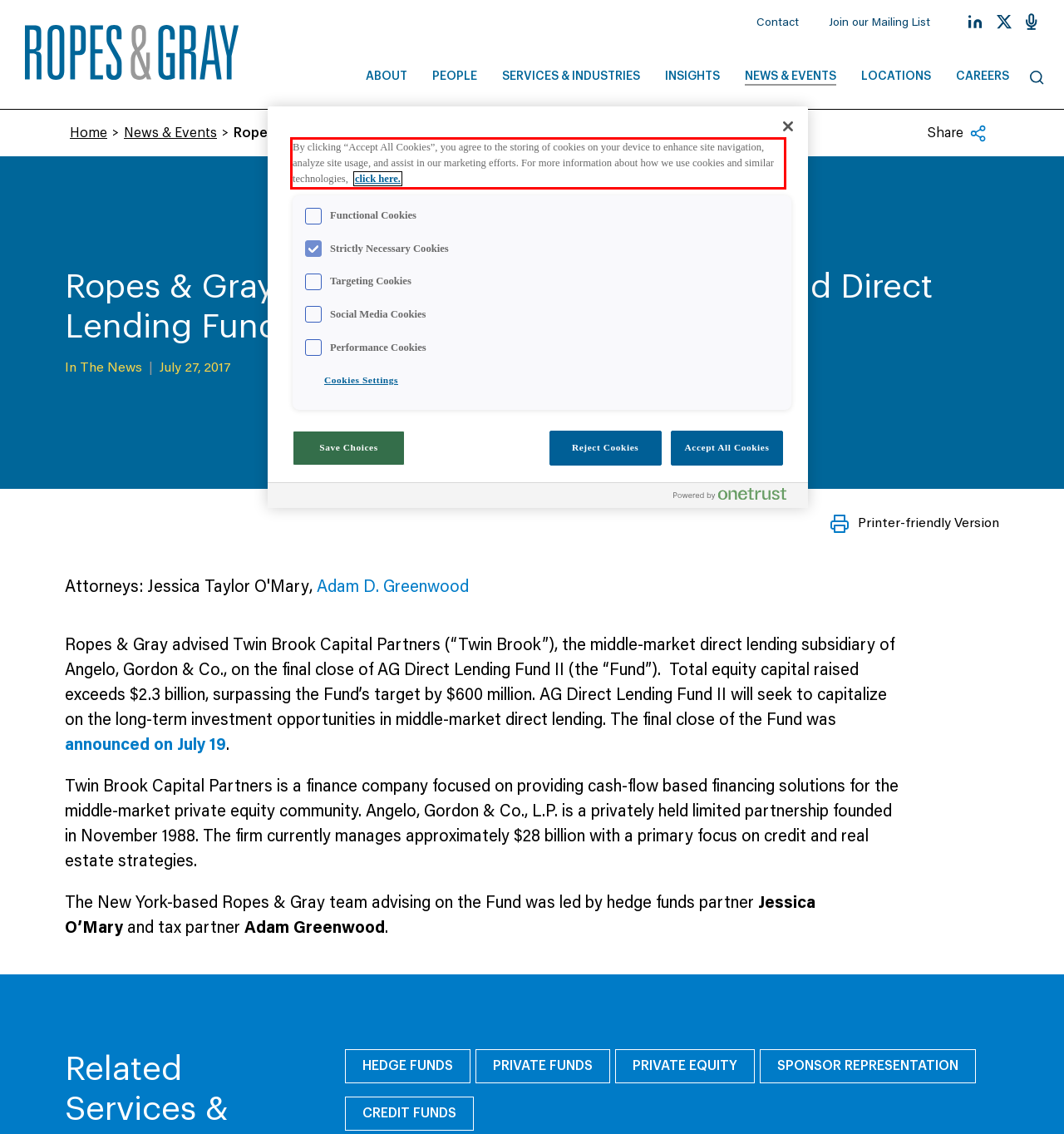Using OCR, extract the text content found within the red bounding box in the given webpage screenshot.

By clicking “Accept All Cookies”, you agree to the storing of cookies on your device to enhance site navigation, analyze site usage, and assist in our marketing efforts. For more information about how we use cookies and similar technologies, click here.